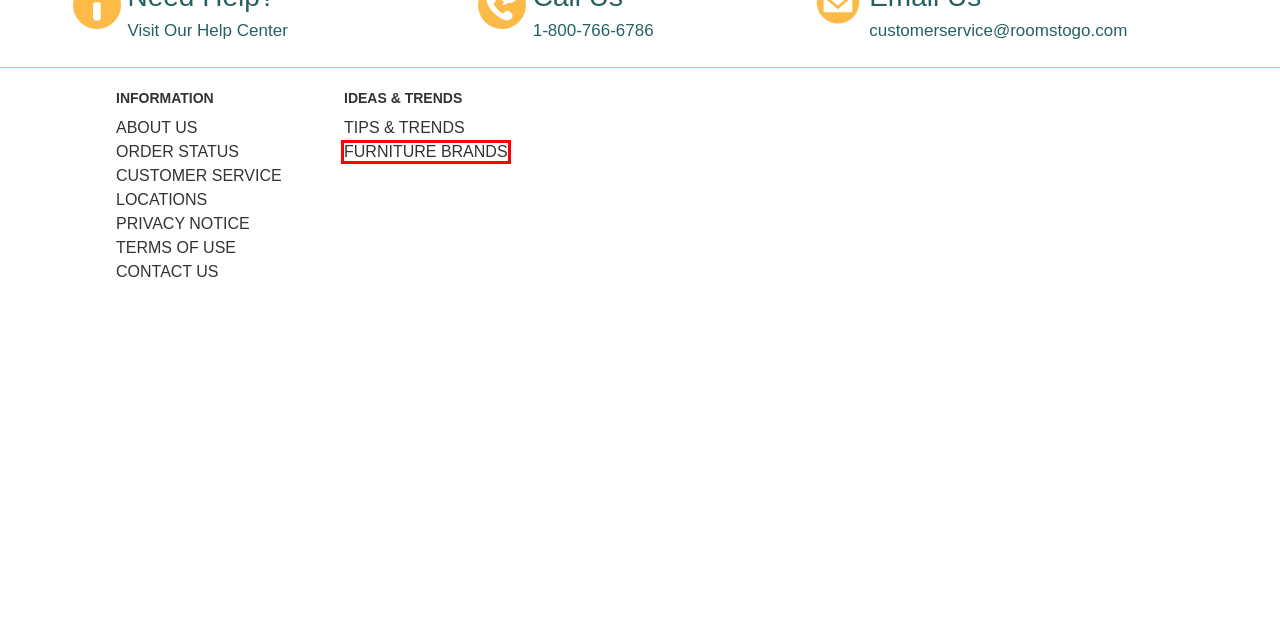Given a screenshot of a webpage with a red bounding box around an element, choose the most appropriate webpage description for the new page displayed after clicking the element within the bounding box. Here are the candidates:
A. Patio Furniture Blog - Ideas & Trends
B. Patio Furniture Colors: Outdoor Patio Furniture Inspiration & Ideas
C. Furniture Brands - PatioFurniture.com
D. Patiofurniture.com Legal Center
E. Outdoor Rocking Chairs
F. Contact Us - PatioFurniture.com
G. About Us - PatioFurniture.com
H. Patio Furniture Sales & Clearance

C